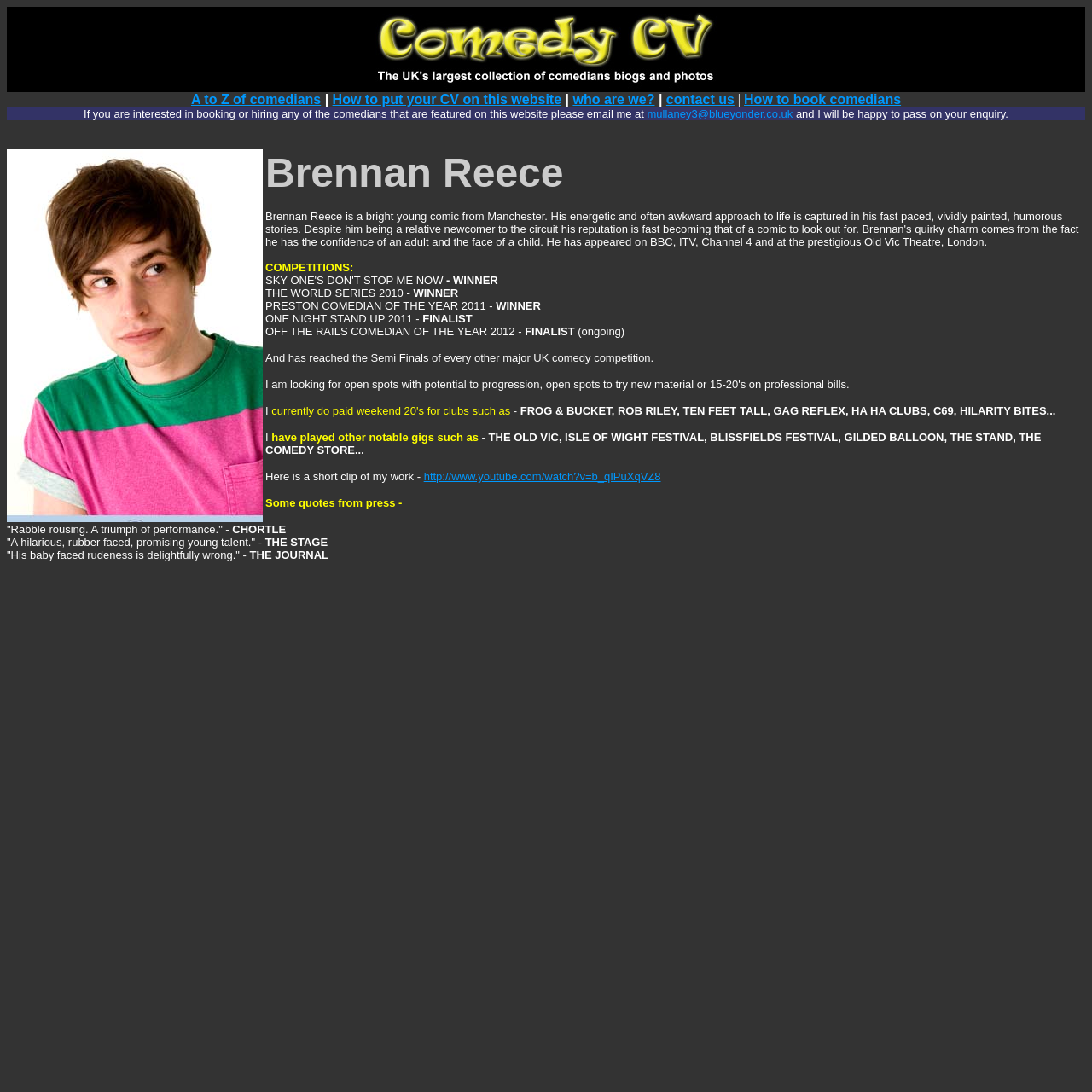What is the name of the festival where Brennan Reece has performed?
Give a one-word or short-phrase answer derived from the screenshot.

Isle of Wight Festival